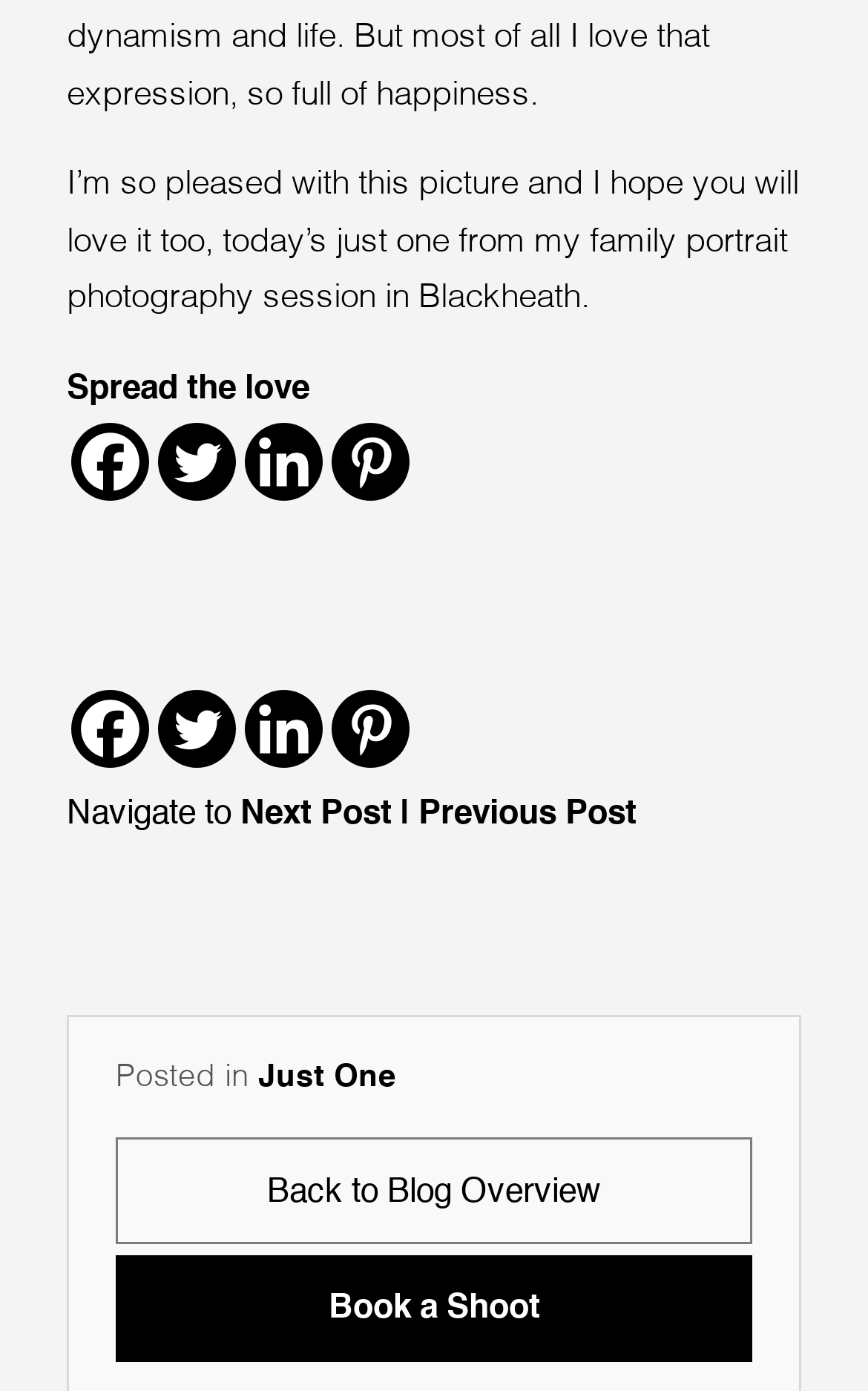What is the call-to-action below the post?
Please respond to the question with a detailed and well-explained answer.

The call-to-action below the post is 'Book a Shoot', as indicated by the link with corresponding text, allowing users to book a photography shoot.